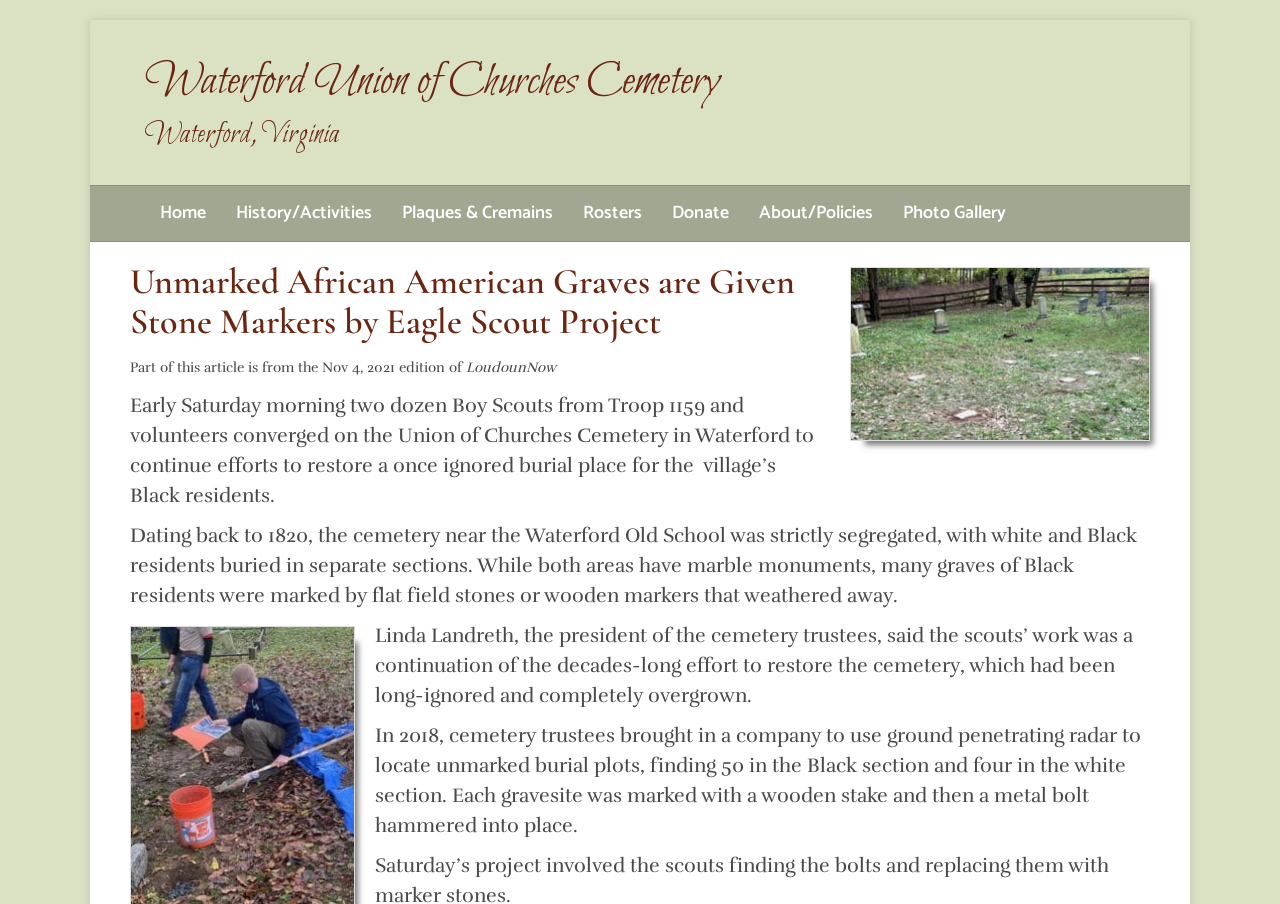Locate the bounding box coordinates of the UI element described by: "Plaques & Cremains". The bounding box coordinates should consist of four float numbers between 0 and 1, i.e., [left, top, right, bottom].

[0.302, 0.206, 0.444, 0.267]